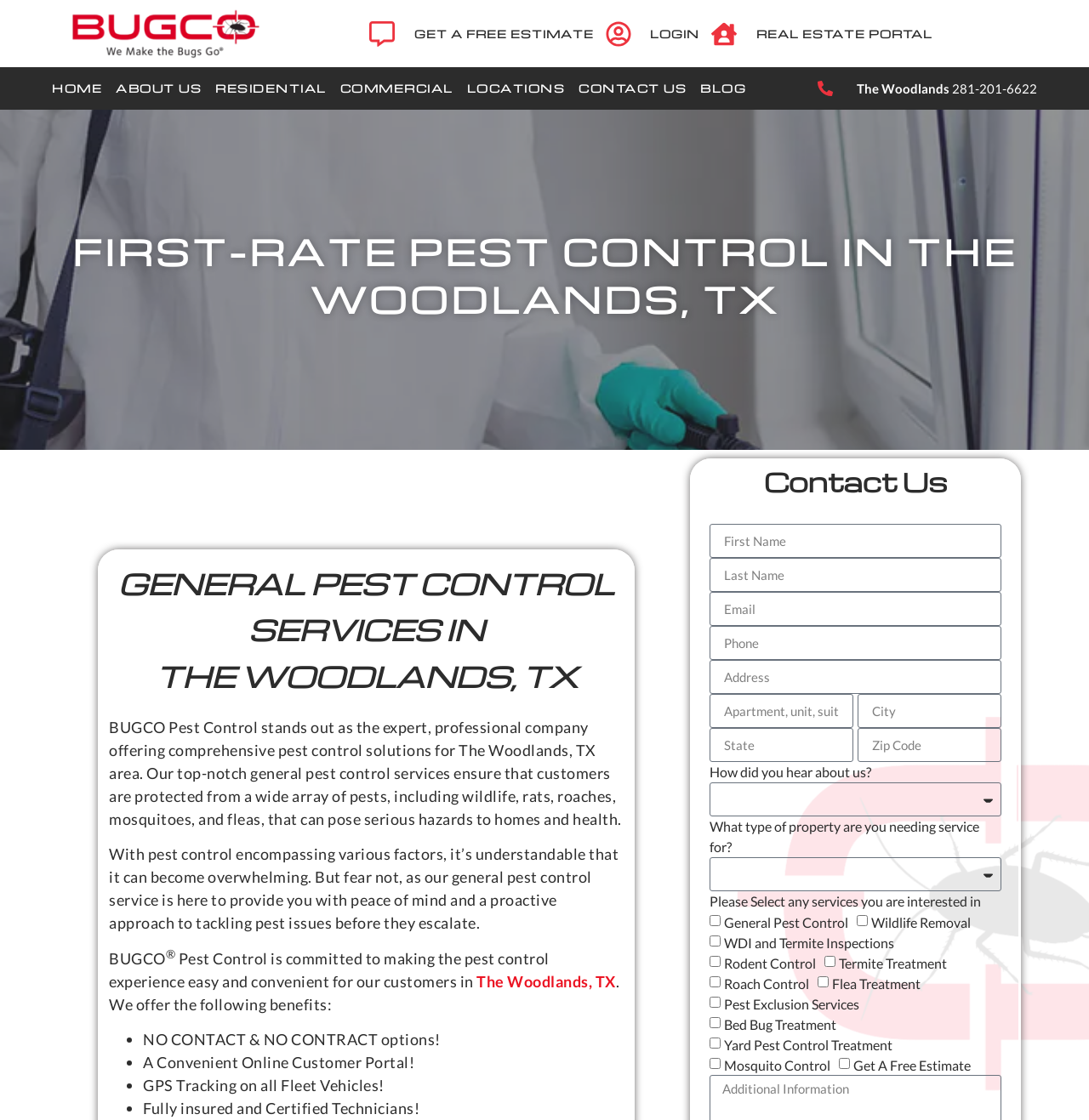Please provide the bounding box coordinates for the UI element as described: "Login". The coordinates must be four floats between 0 and 1, represented as [left, top, right, bottom].

[0.556, 0.017, 0.642, 0.043]